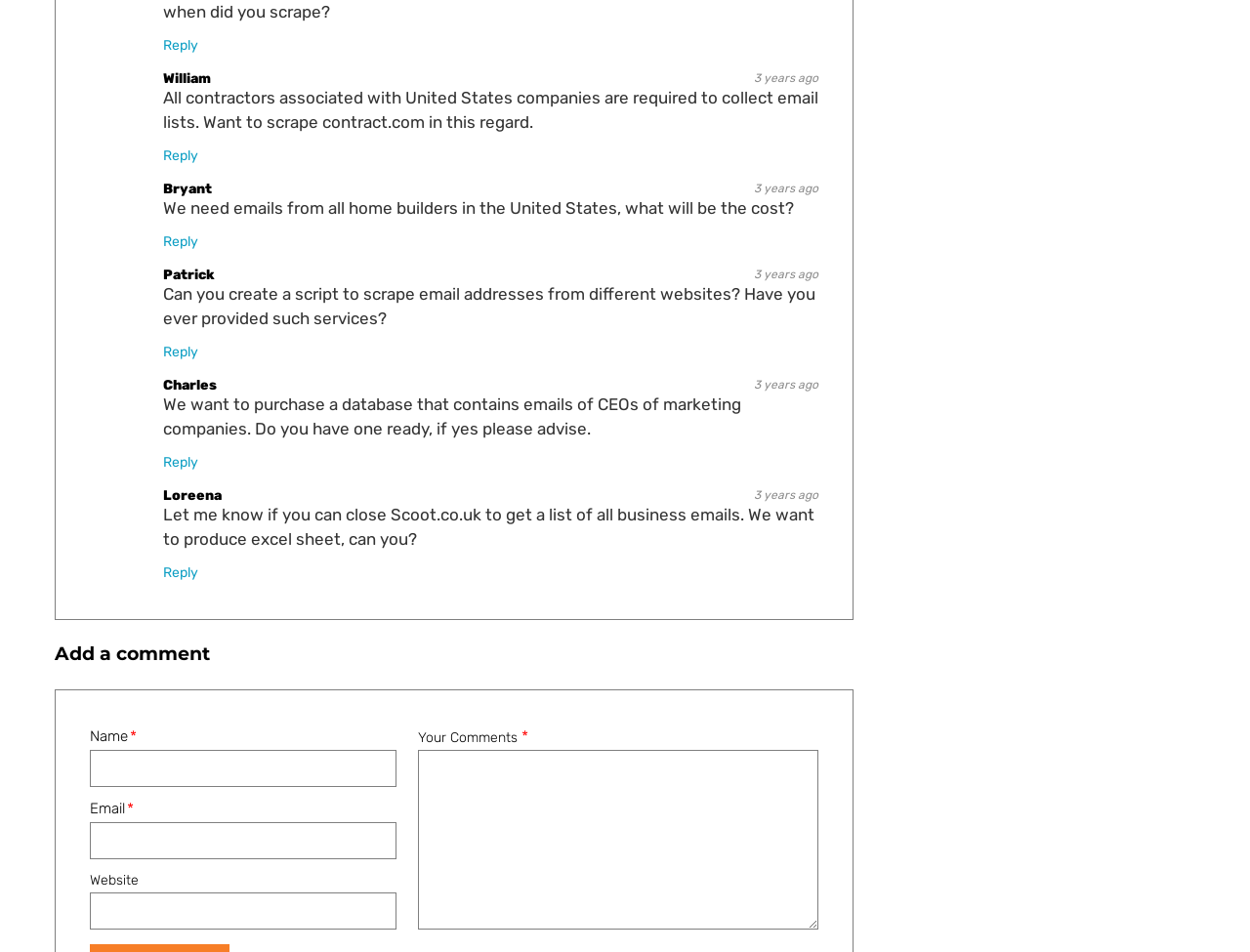Please identify the bounding box coordinates of the clickable area that will fulfill the following instruction: "Write your comments". The coordinates should be in the format of four float numbers between 0 and 1, i.e., [left, top, right, bottom].

[0.334, 0.788, 0.655, 0.976]